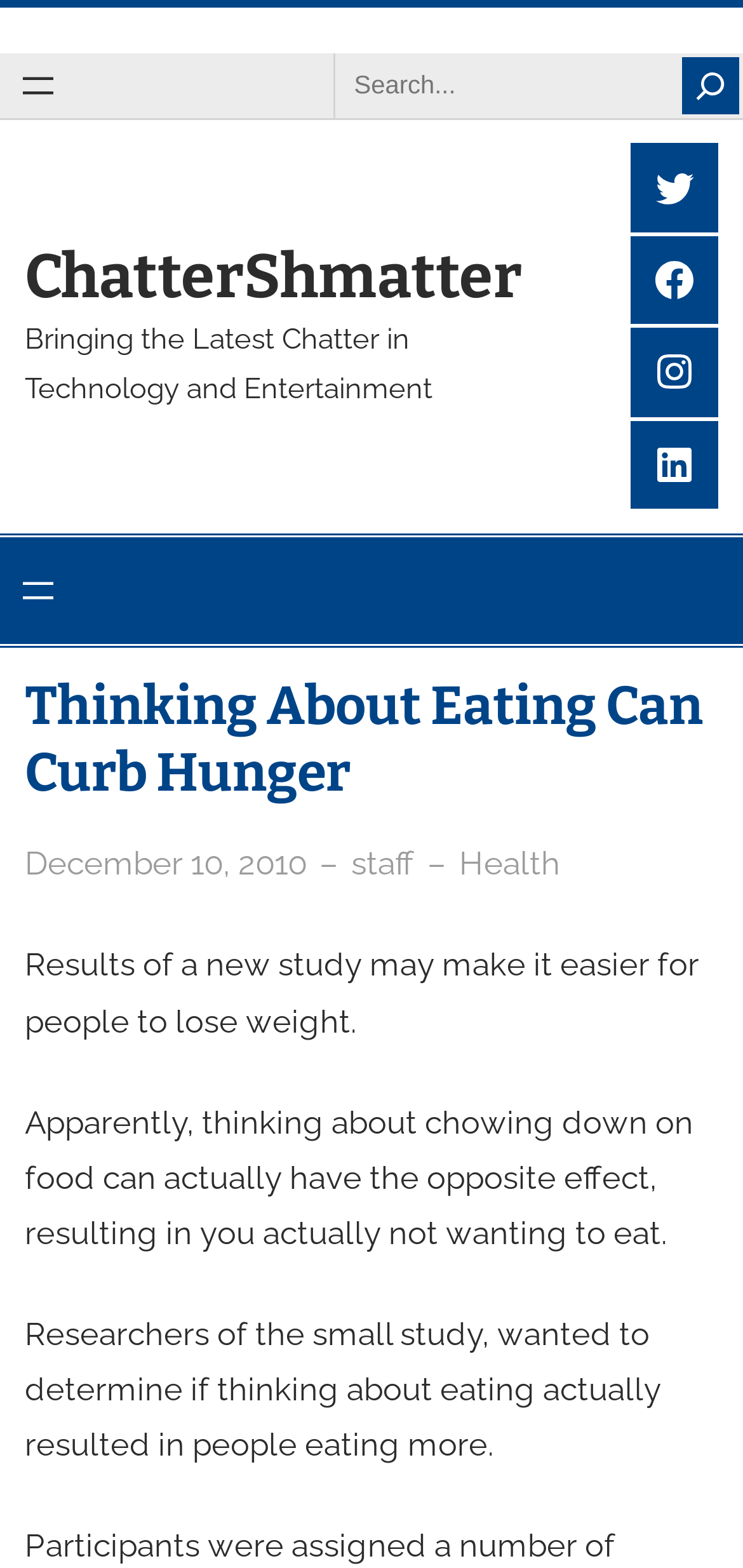Who wrote the article?
Using the image as a reference, answer the question with a short word or phrase.

staff